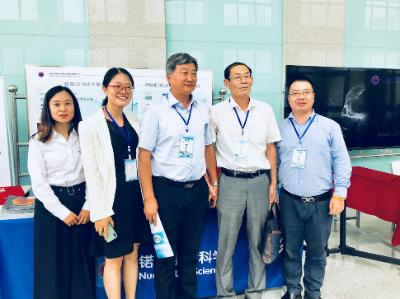Analyze the image and describe all key details you can observe.

The image showcases a group of five individuals gathered at an event, likely related to a scientific conference or seminar. They are positioned in front of a display featuring research posters or informational materials, suggesting an academic or professional context. 

From left to right, the first person wears a white blouse with a black skirt, holding a mobile phone and appearing engaged in conversation. The second individual, a middle-aged man with gray hair, is dressed in a blue shirt, exuding a welcoming demeanor. He stands beside another gentleman in a white shirt, who appears to be sharing insights with the group. The fourth member, also dressed in a blue shirt, seems to actively listen while holding a folder. The final individual in the group has short hair and a bright smile, indicating a friendly interaction among colleagues.

In the background, there are elements that suggest this is a formal occasion, possibly with scientific displays or posters summarizing research work, further indicating the professional atmosphere of the event. The overall mood appears to be collaborative and engaging, highlighting the importance of networking in scientific and academic circles.